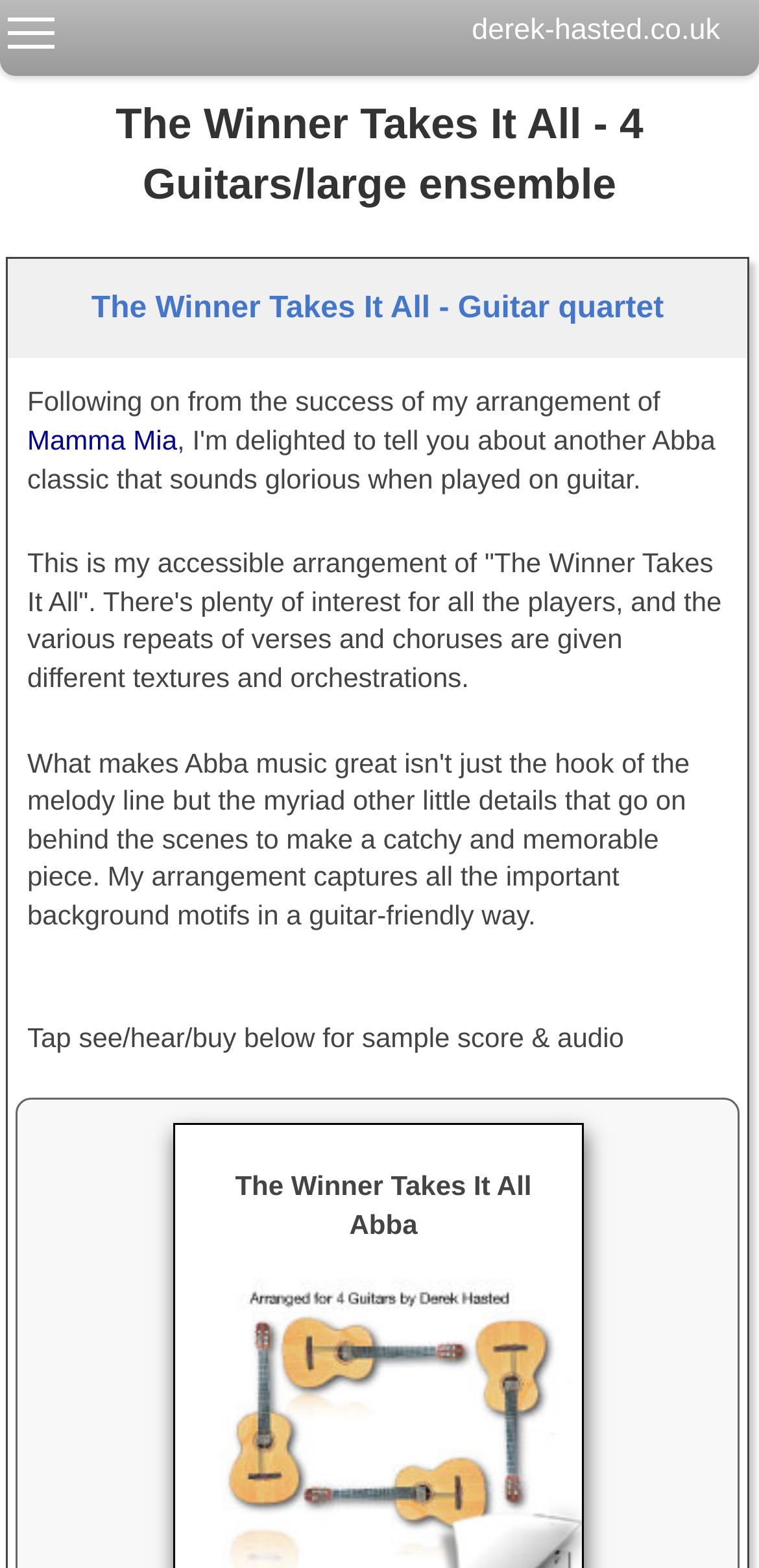Examine the screenshot and answer the question in as much detail as possible: What can be accessed by tapping 'see/hear/buy'?

The webpage indicates that tapping 'see/hear/buy' will allow access to a sample score and audio of the arrangement.